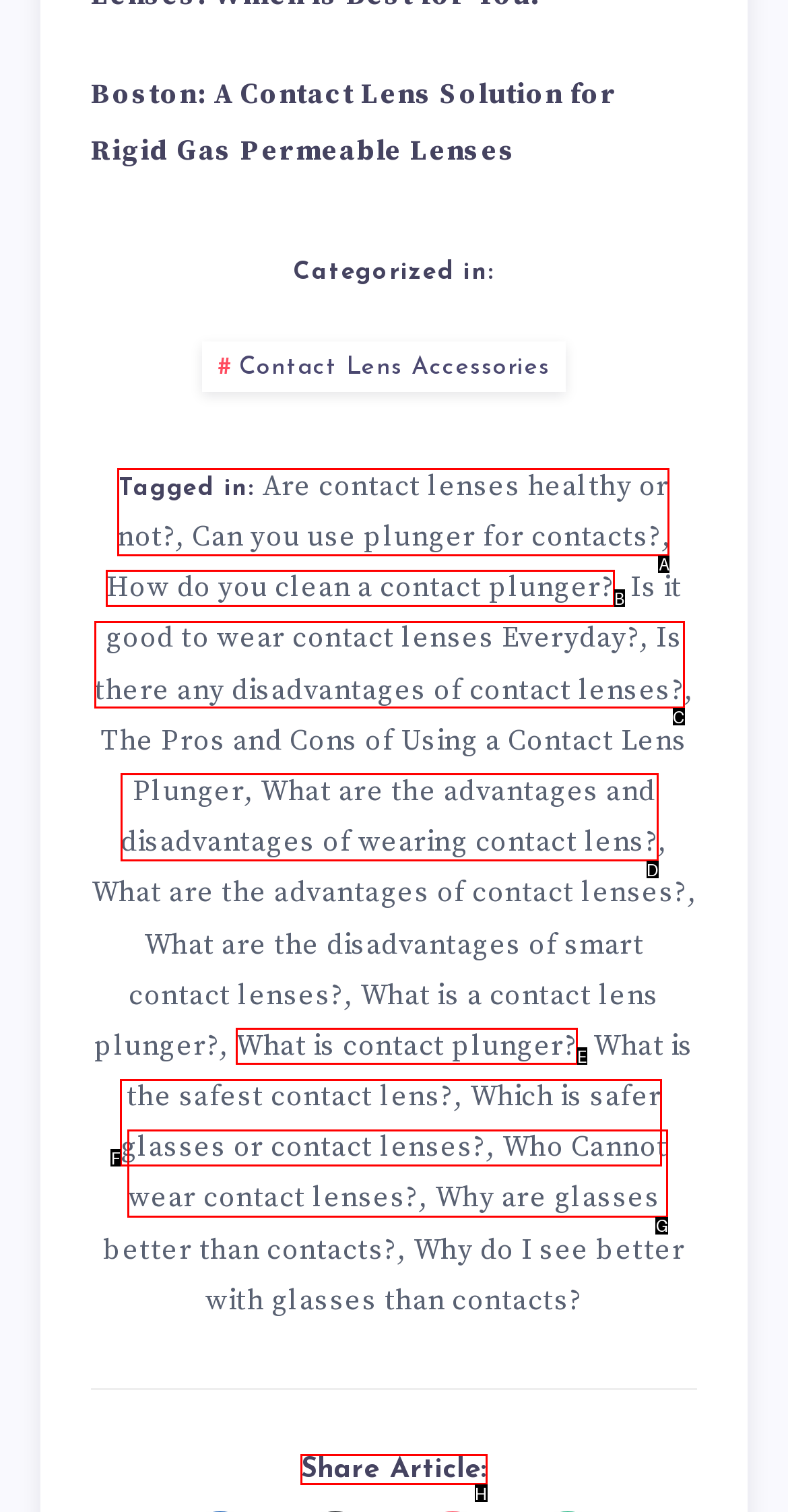Select the right option to accomplish this task: Share the article. Reply with the letter corresponding to the correct UI element.

H